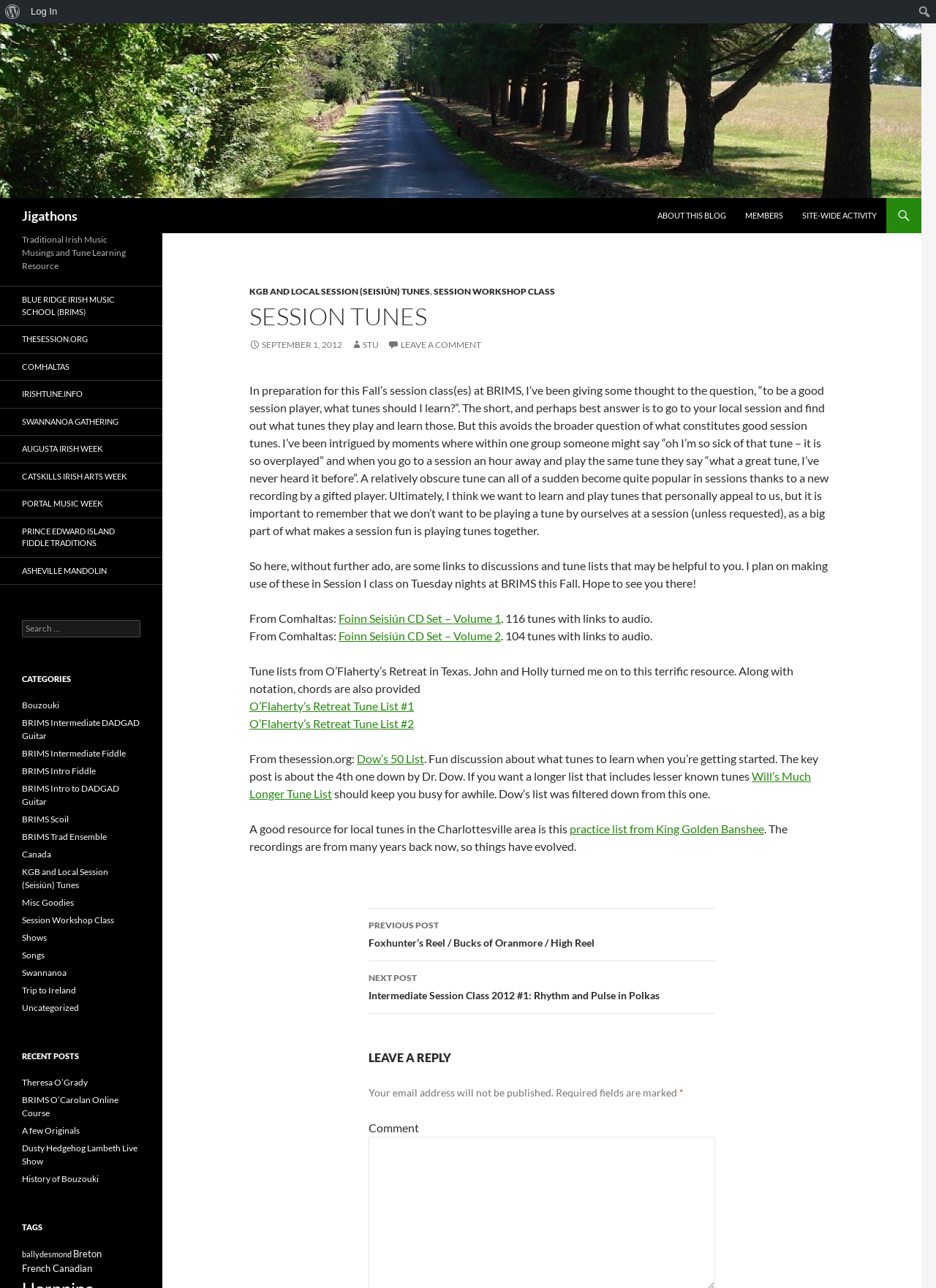What is the purpose of the links provided in the post?
Provide a detailed and well-explained answer to the question.

The purpose of the links provided in the post is to help with tune learning, as the author mentions that they plan to use these resources in their Session I class at BRIMS and hopes they will be helpful to others.